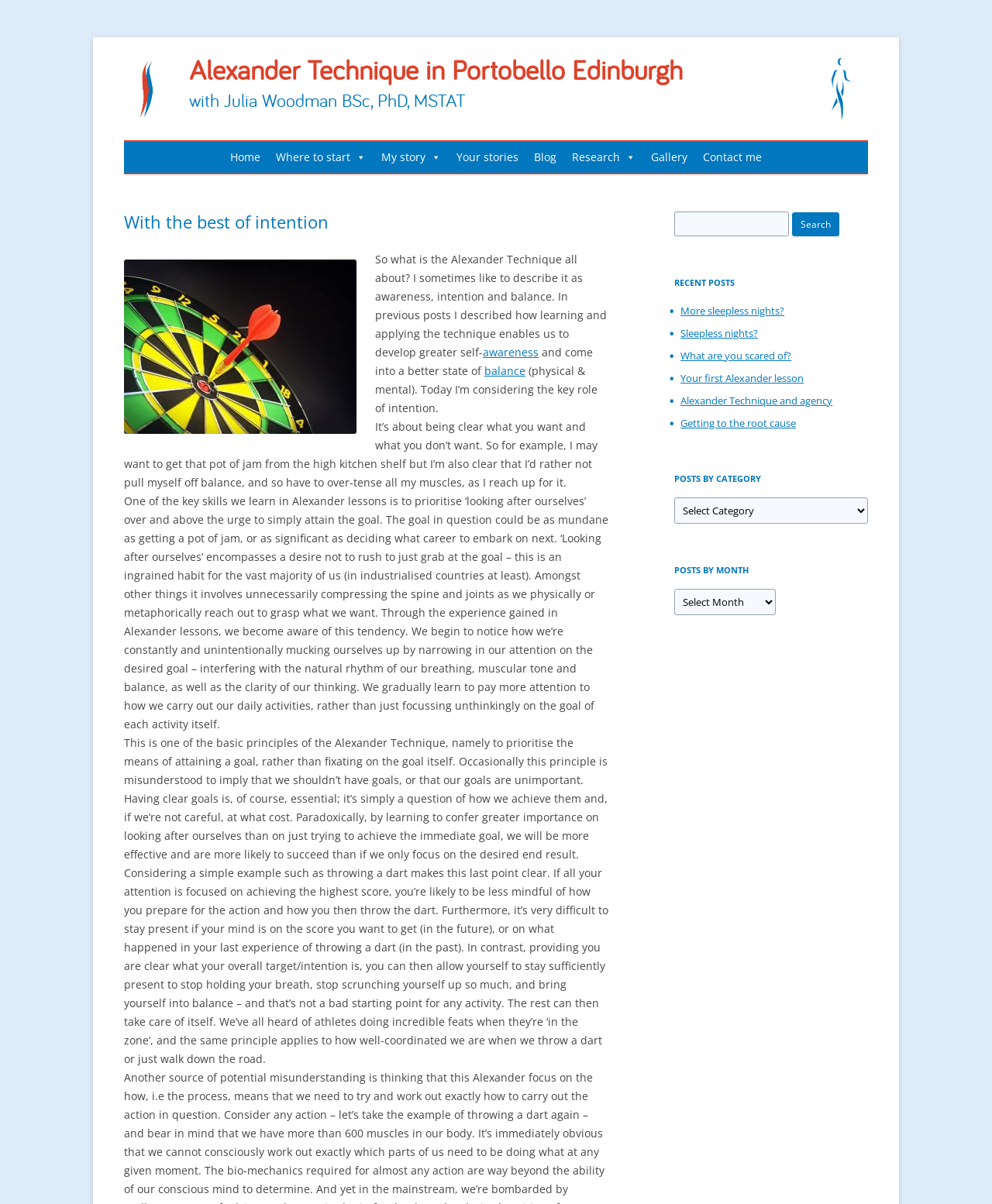Please indicate the bounding box coordinates for the clickable area to complete the following task: "Search for something". The coordinates should be specified as four float numbers between 0 and 1, i.e., [left, top, right, bottom].

[0.68, 0.176, 0.795, 0.196]